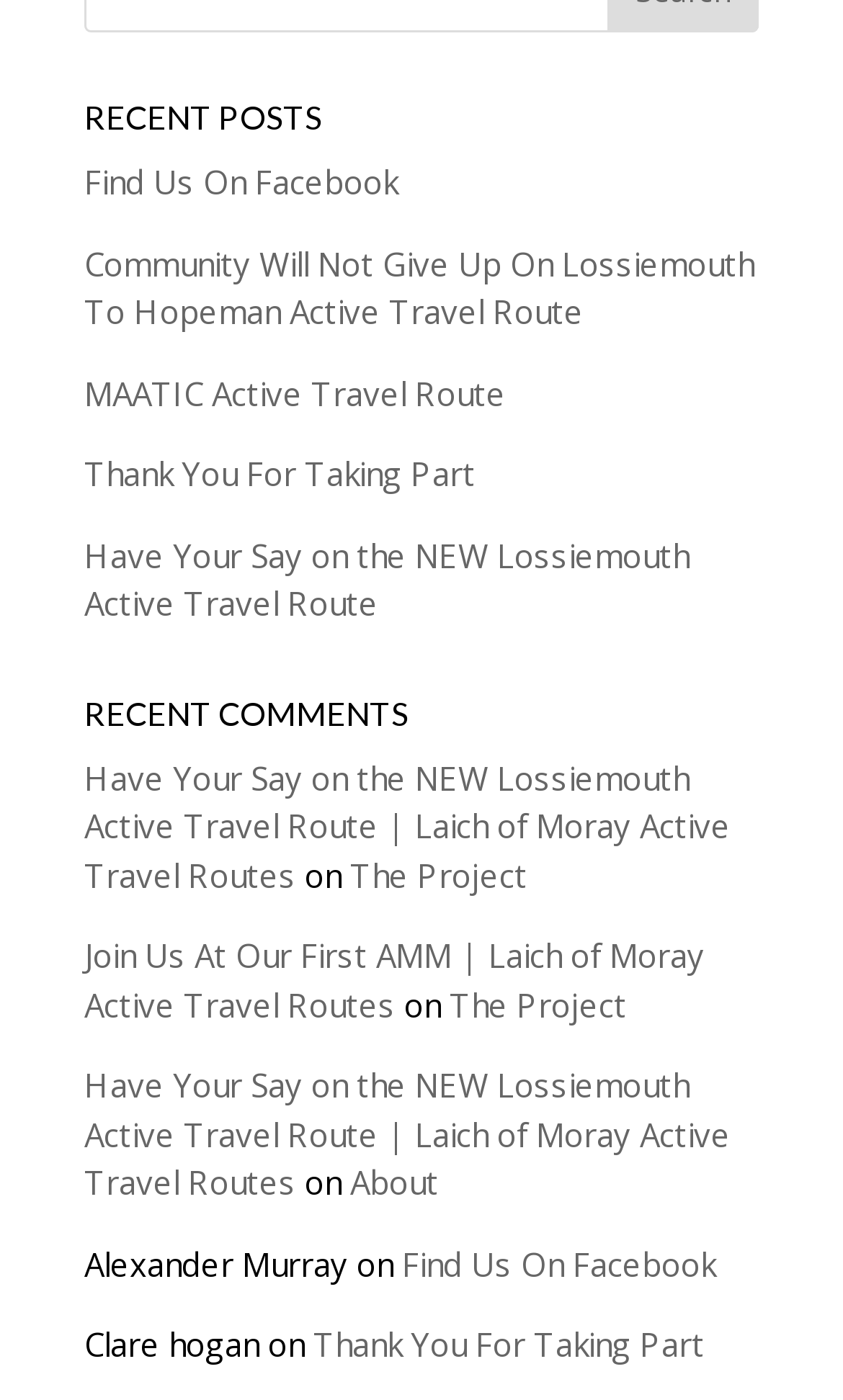Locate the bounding box coordinates of the area to click to fulfill this instruction: "Find us on Facebook". The bounding box should be presented as four float numbers between 0 and 1, in the order [left, top, right, bottom].

[0.1, 0.115, 0.472, 0.145]